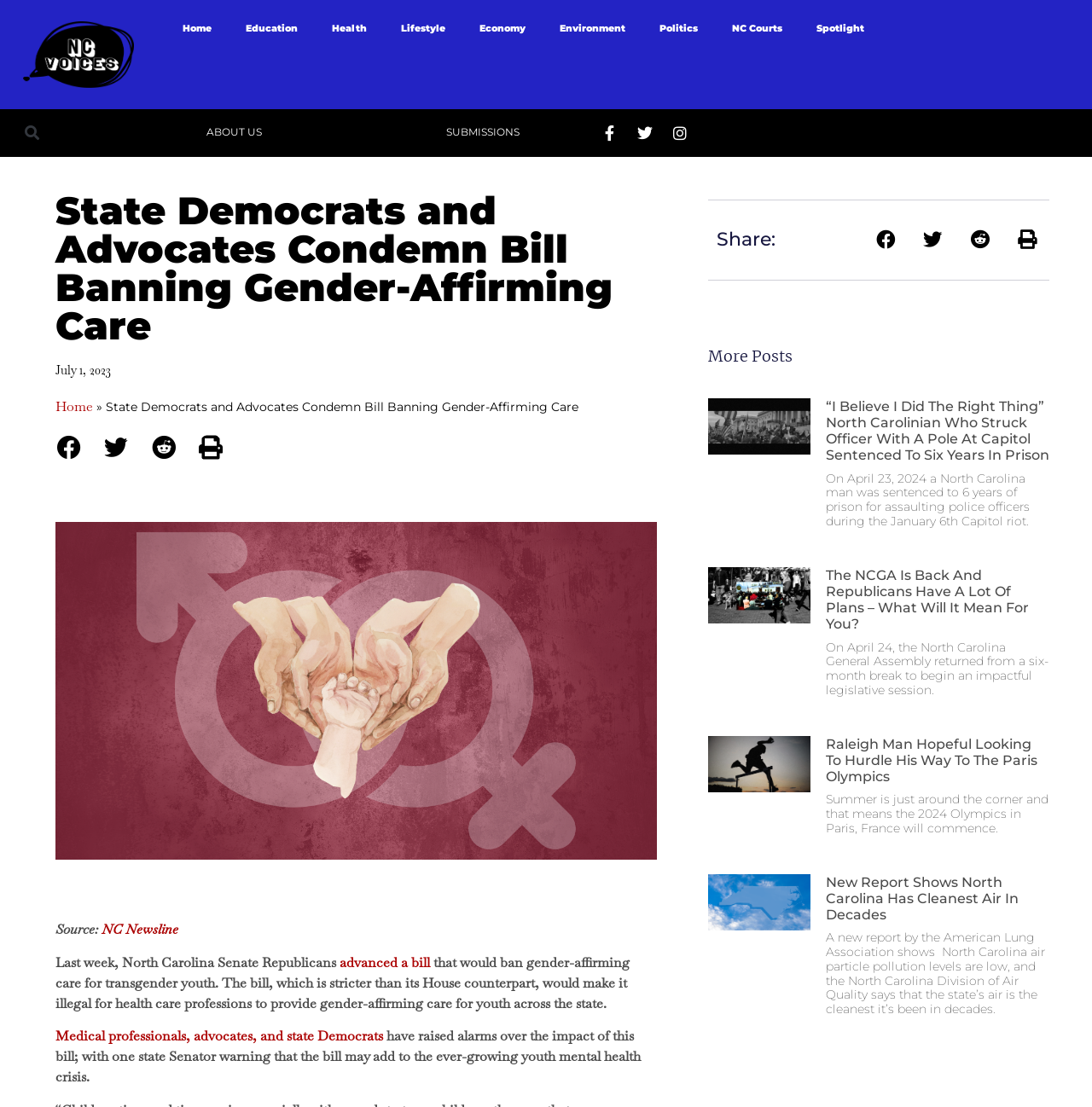Please give a one-word or short phrase response to the following question: 
What is the category of the first article?

Politics